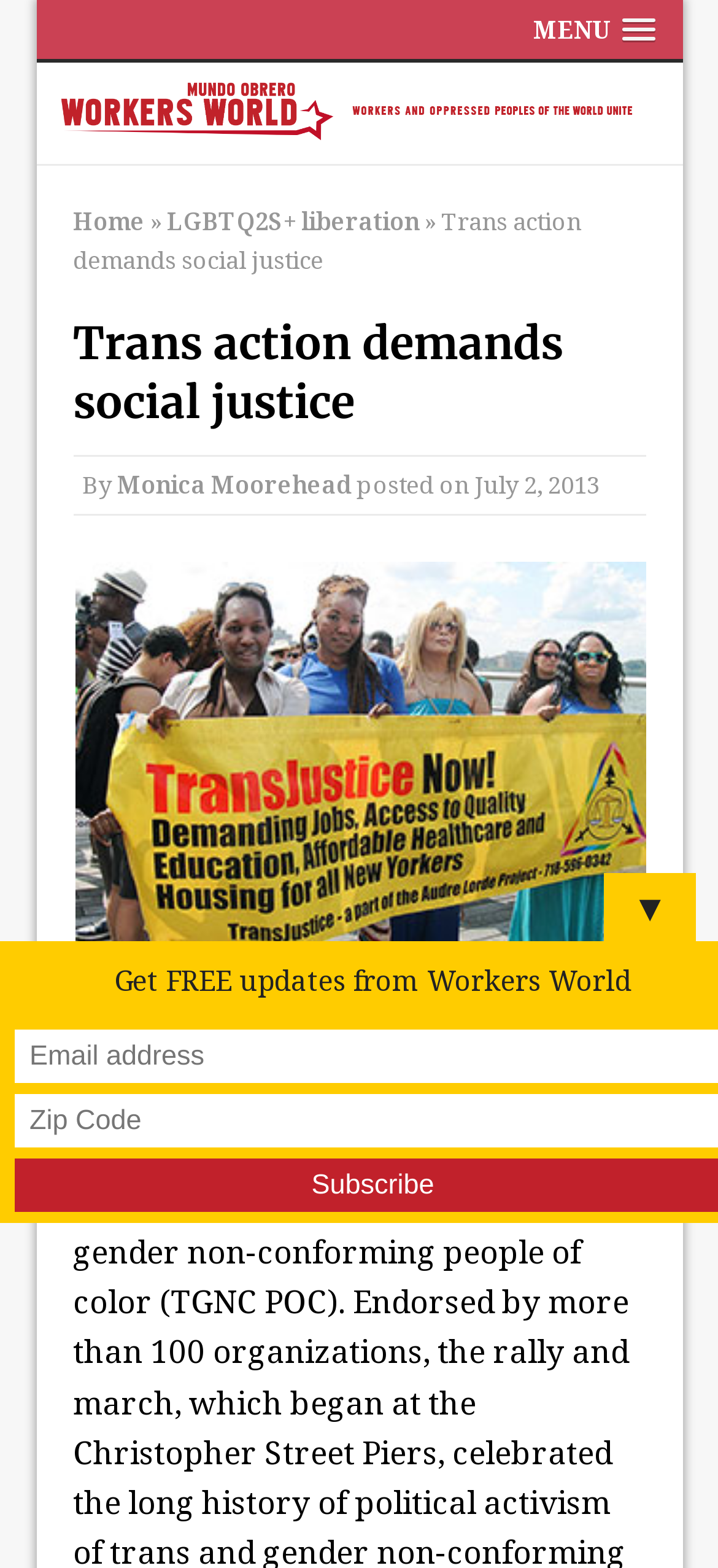Identify the bounding box coordinates of the region I need to click to complete this instruction: "Go to the Home page".

[0.101, 0.13, 0.201, 0.151]